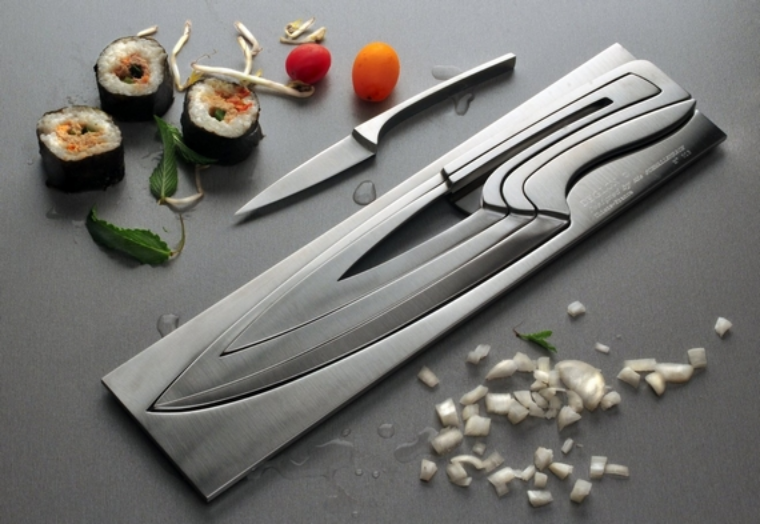How many types of knives are mentioned in the set?
Answer the question based on the image using a single word or a brief phrase.

Two